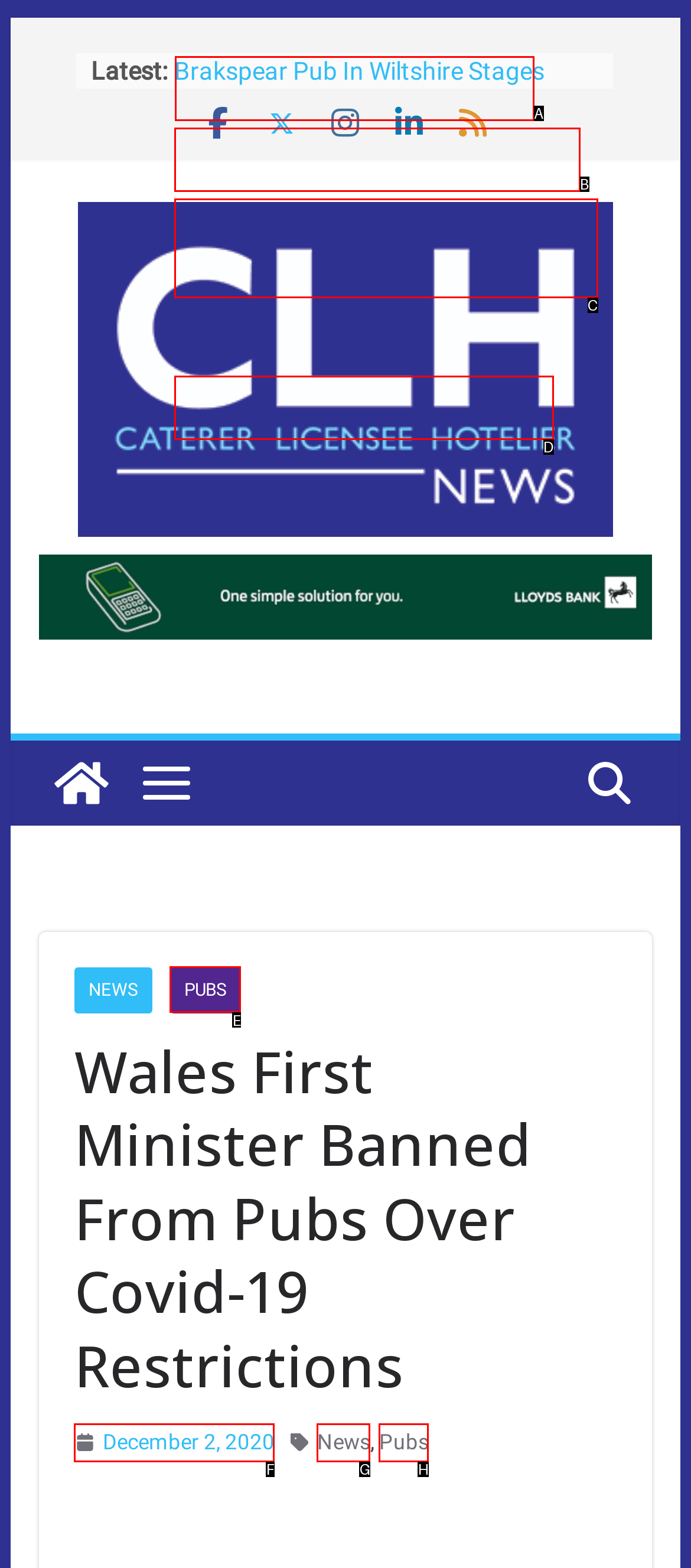Select the proper UI element to click in order to perform the following task: Visit 'Greene King Pub Partners Opens Fourth Nest Pub'. Indicate your choice with the letter of the appropriate option.

A